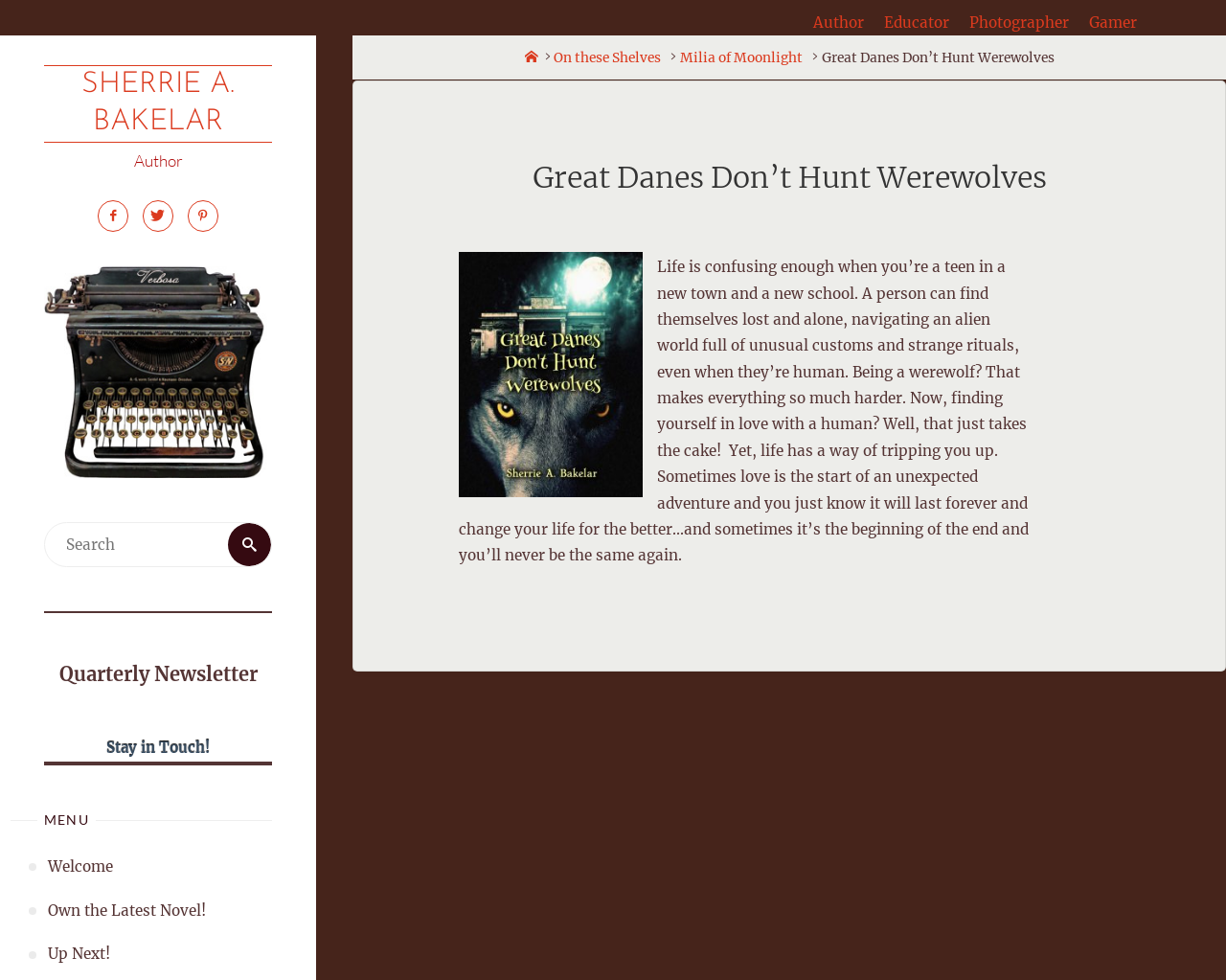Please determine the bounding box coordinates of the area that needs to be clicked to complete this task: 'Explore the shelves'. The coordinates must be four float numbers between 0 and 1, formatted as [left, top, right, bottom].

[0.452, 0.051, 0.539, 0.067]